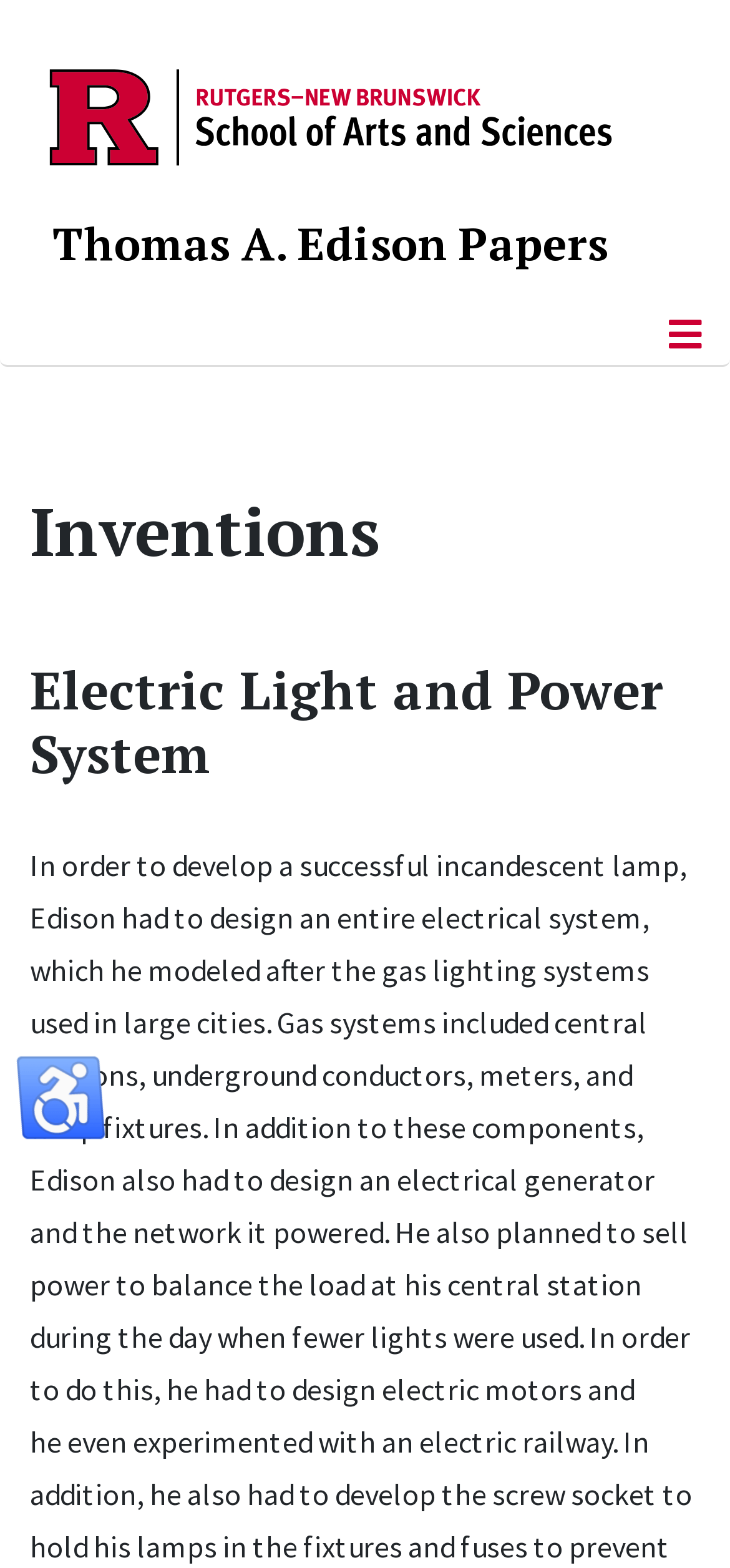Calculate the bounding box coordinates of the UI element given the description: "aria-label="Toggle Navigation"".

[0.883, 0.196, 0.996, 0.231]